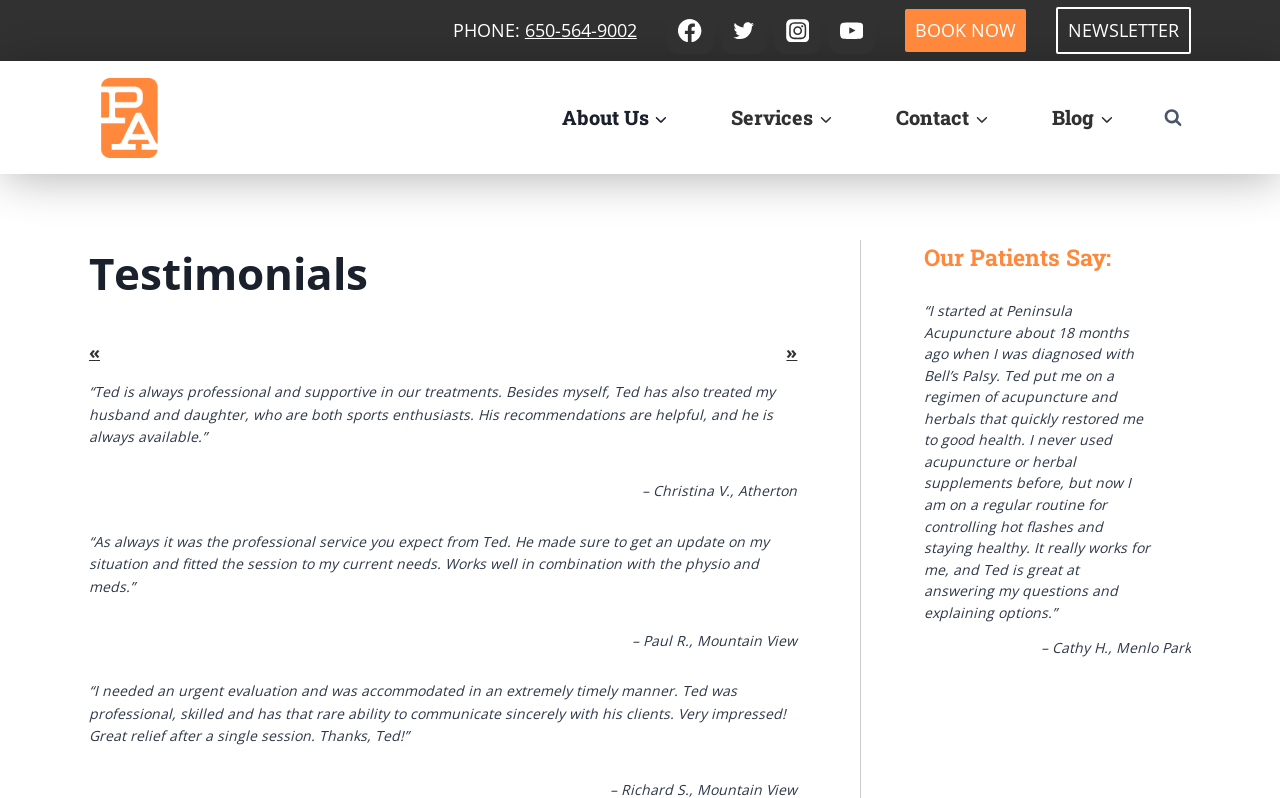Please determine the bounding box coordinates of the element's region to click in order to carry out the following instruction: "Call the phone number". The coordinates should be four float numbers between 0 and 1, i.e., [left, top, right, bottom].

[0.41, 0.023, 0.497, 0.053]